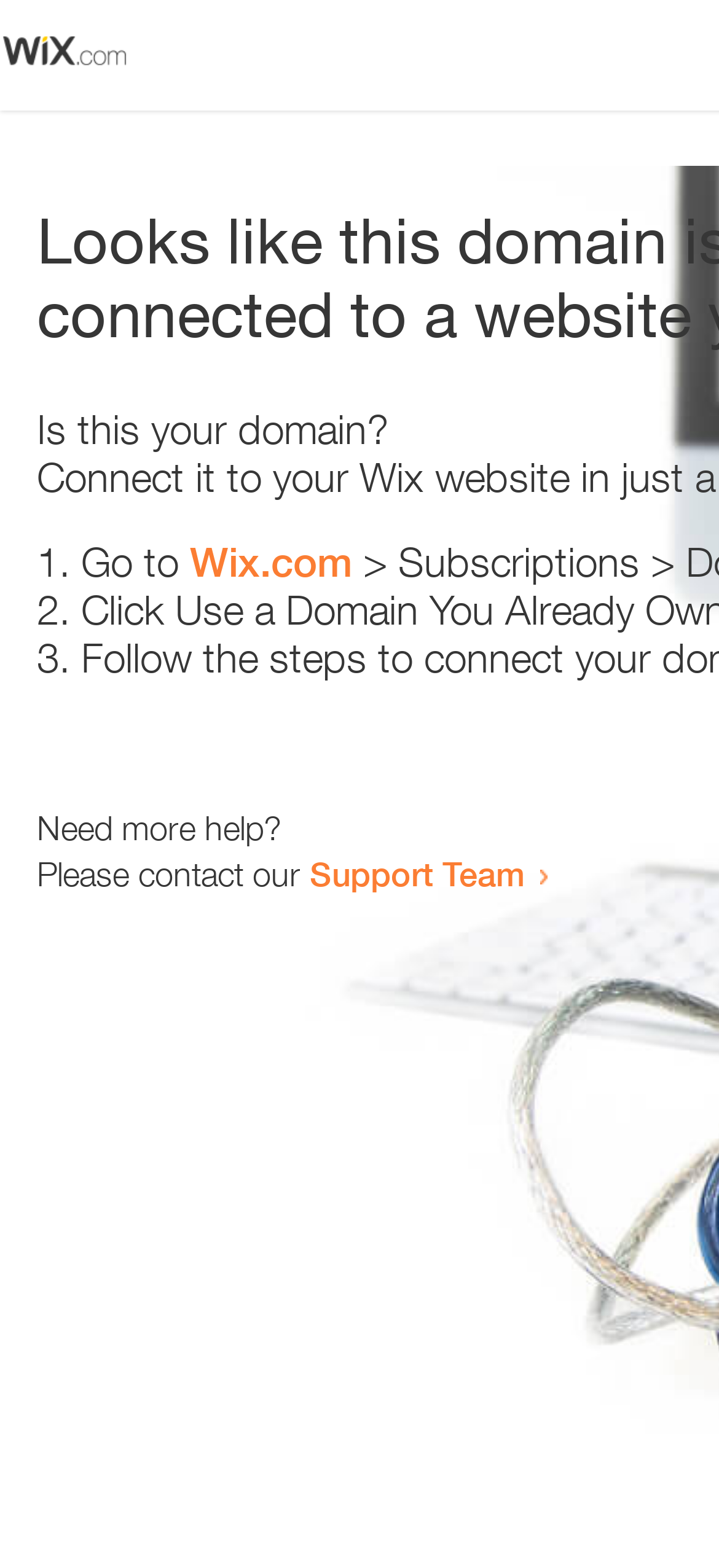Locate the bounding box of the UI element defined by this description: "Wix.com". The coordinates should be given as four float numbers between 0 and 1, formatted as [left, top, right, bottom].

[0.264, 0.343, 0.49, 0.374]